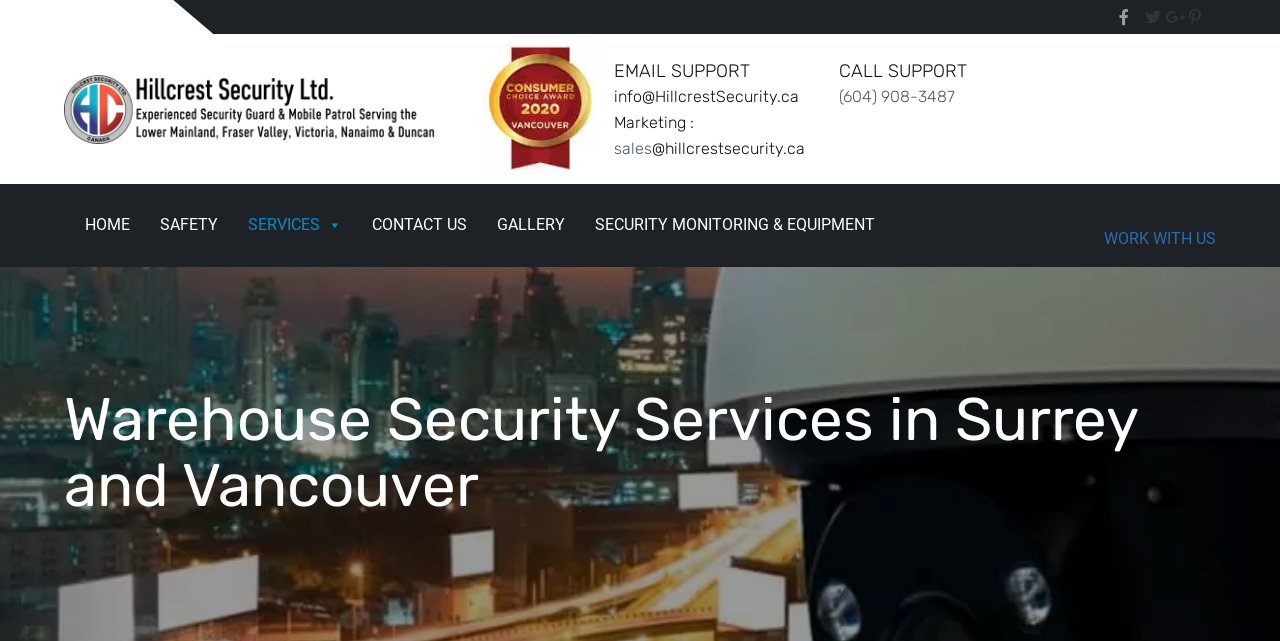Provide the bounding box coordinates for the area that should be clicked to complete the instruction: "Click the EMAIL SUPPORT heading".

[0.48, 0.096, 0.629, 0.127]